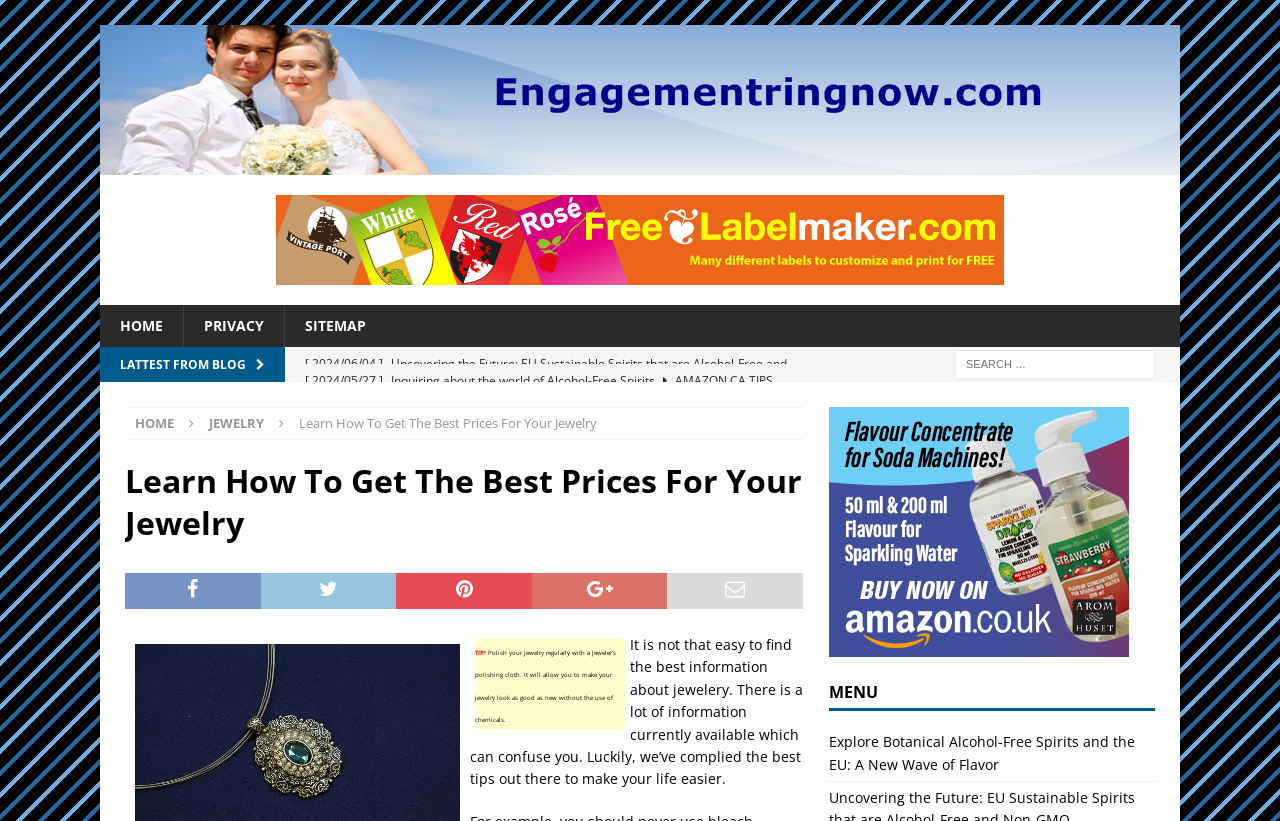Please give a one-word or short phrase response to the following question: 
What is the topic of the latest blog post?

Alcohol-Free Spirits